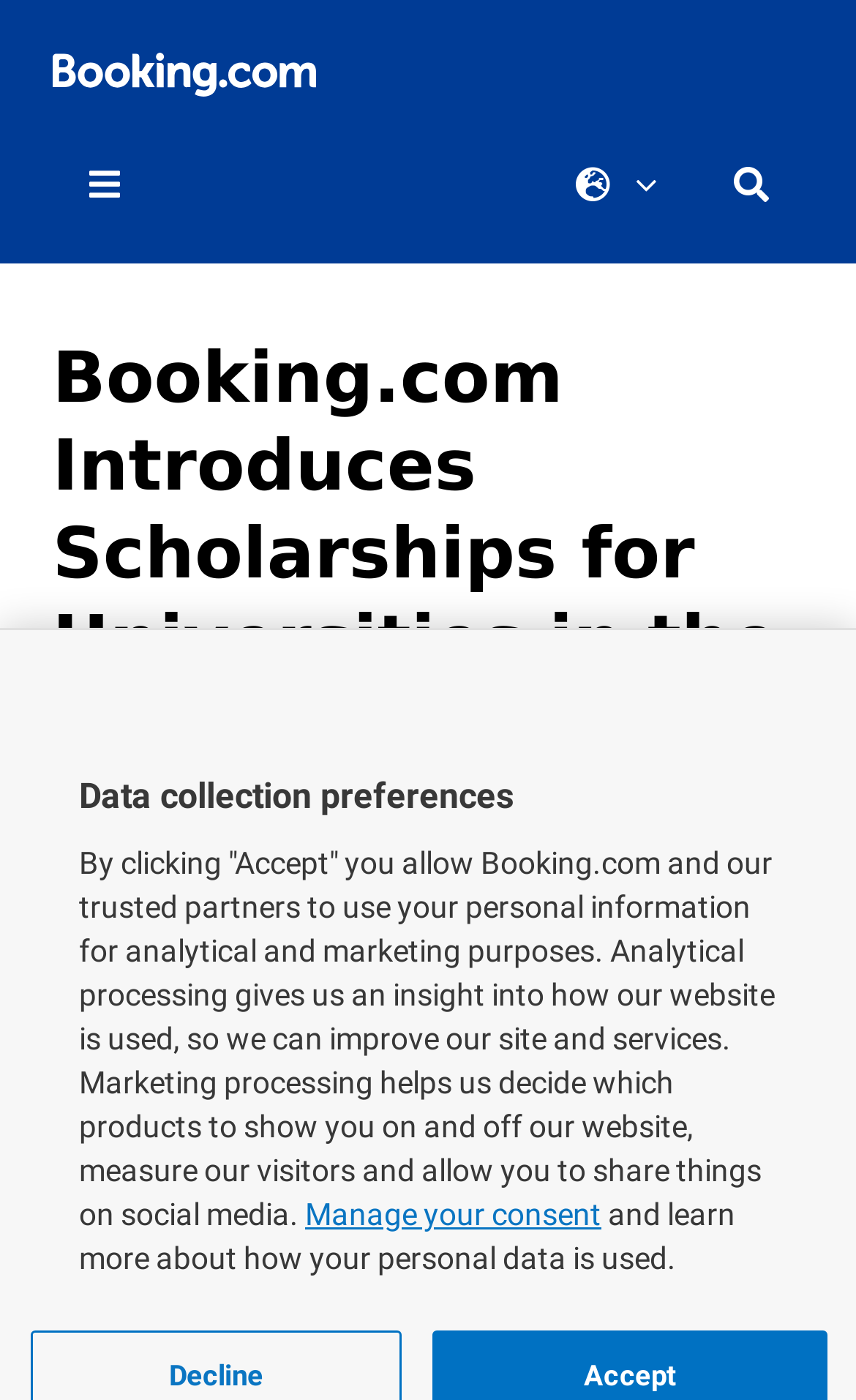Give a concise answer of one word or phrase to the question: 
How many buttons are at the top right corner?

3